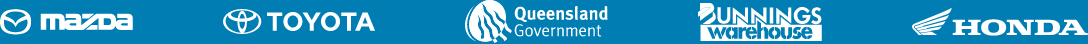How many logos are featured in the image? Look at the image and give a one-word or short phrase answer.

Five